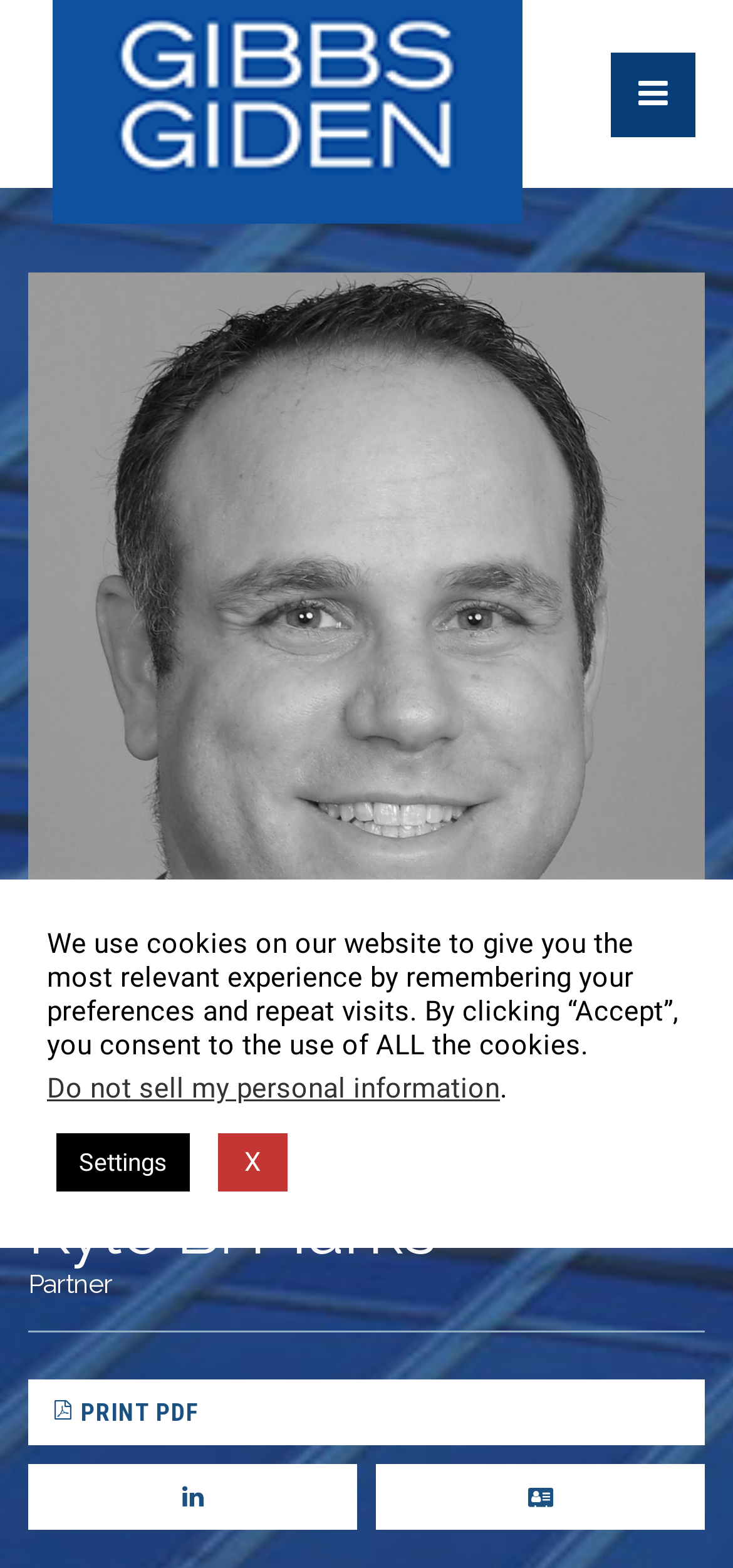Using the details from the image, please elaborate on the following question: What is the content of the image on the webpage?

The image on the webpage is described as 'Kyle B. Marks Photo', which suggests that it is a photo of Kyle B. Marks.